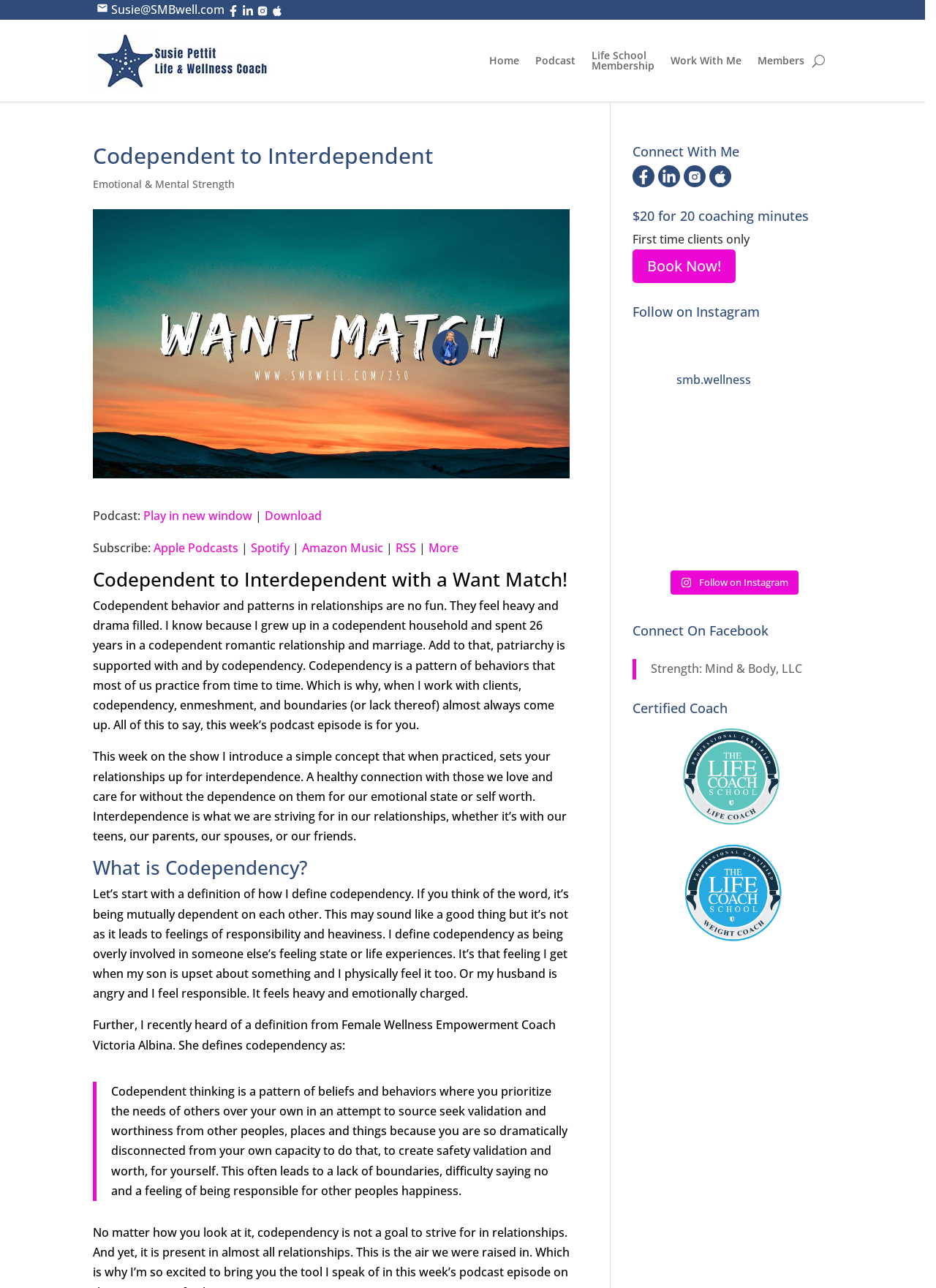Please determine the bounding box coordinates of the element to click in order to execute the following instruction: "Book a 20-minute coaching session". The coordinates should be four float numbers between 0 and 1, specified as [left, top, right, bottom].

[0.676, 0.194, 0.786, 0.22]